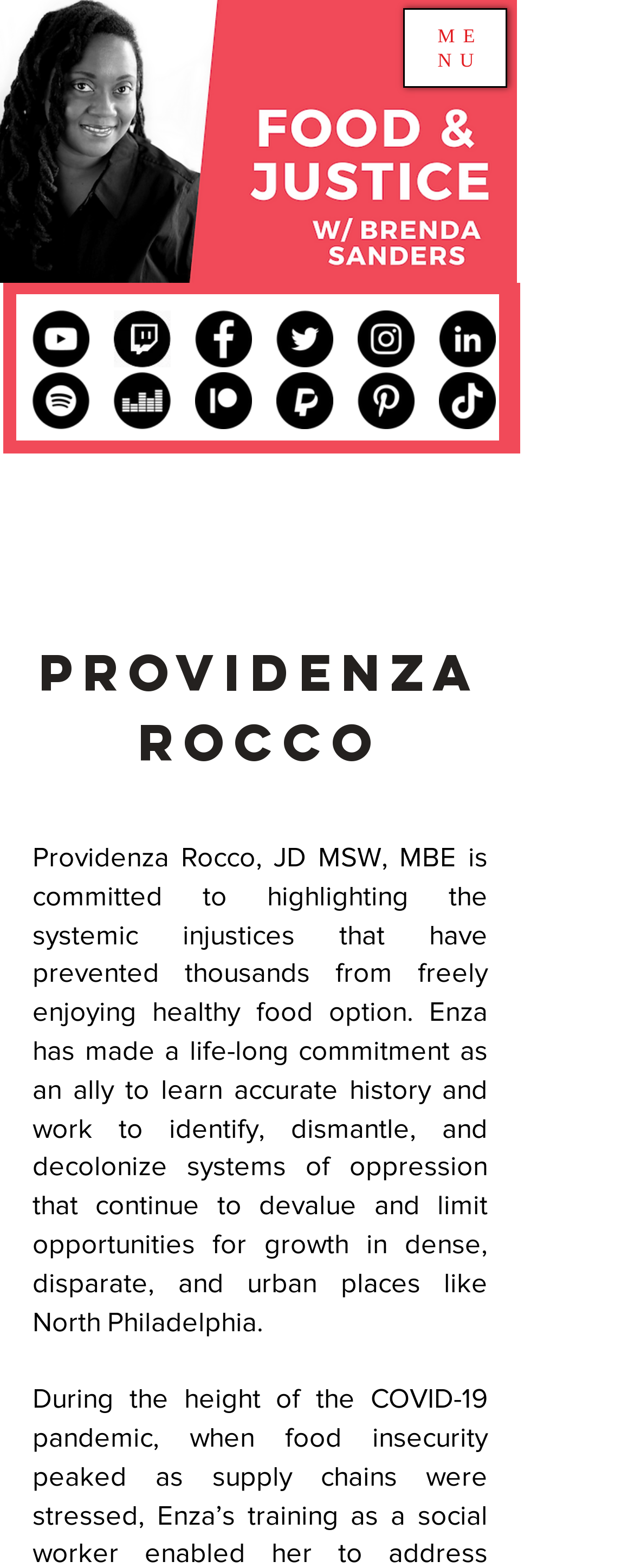Generate a comprehensive description of the webpage content.

The webpage features a prominent heading "Providenza Rocco" at the top center of the page. Below this heading, there is a bio section that spans the entire width of the page, containing a detailed description of Providenza Rocco's commitment to highlighting systemic injustices and promoting healthy food options.

At the top right corner of the page, there is a navigation menu button labeled "Open navigation menu" with a popup dialog. Next to this button, there are two static text elements "ME" and "NU" that appear to be part of a menu or navigation system.

Above the bio section, there is a social bar that stretches across the top of the page, featuring links to various social media platforms including YouTube, Twitch, Facebook, Twitter, Instagram, LinkedIn, Spotify, Deezer, Patreon, Paypal, Pinterest, and TikTok. Each link is accompanied by an image representing the respective platform.

The overall layout of the page is clean and organized, with clear headings and concise text. The use of images and icons adds visual appeal to the page, making it easy to navigate and understand.